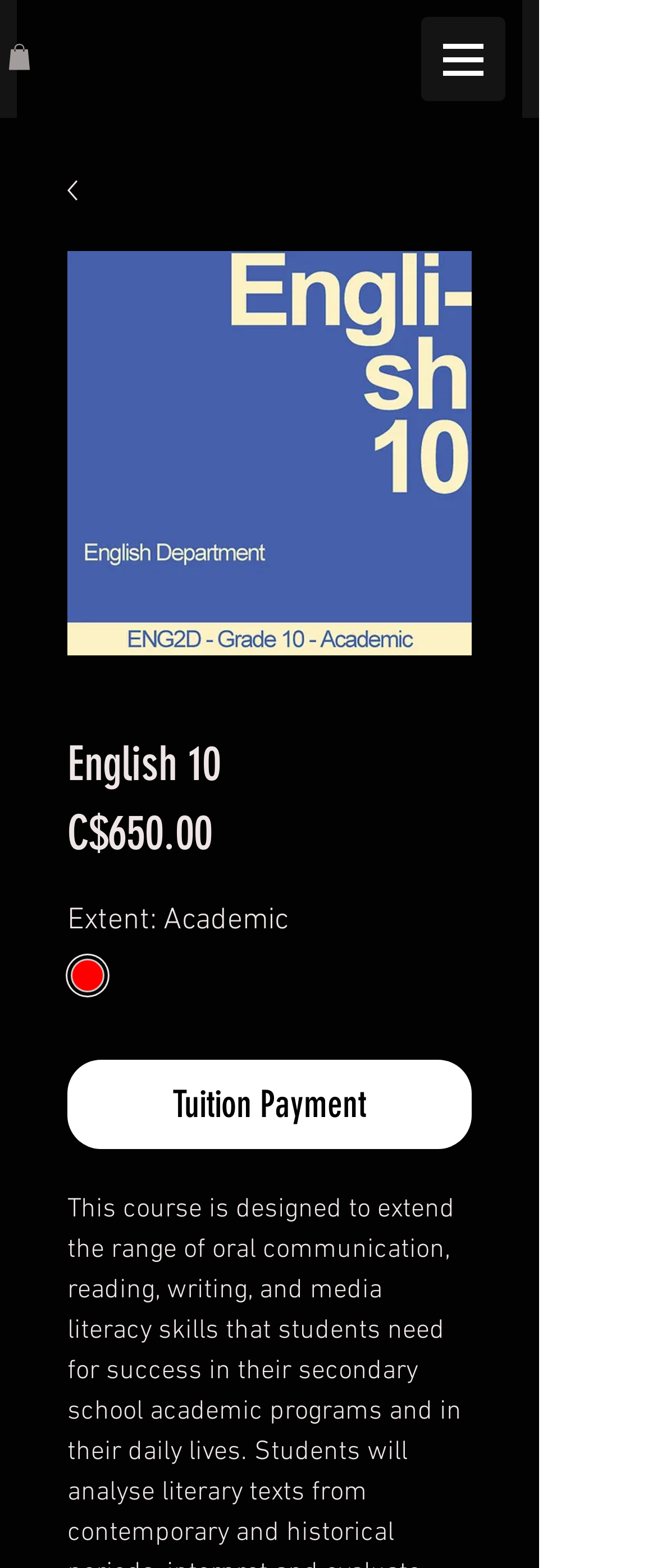What is the price of the course?
Look at the screenshot and provide an in-depth answer.

The price of the course can be found in the StaticText element with the text 'C$650.00' which is located below the heading element with the text 'English 10'.